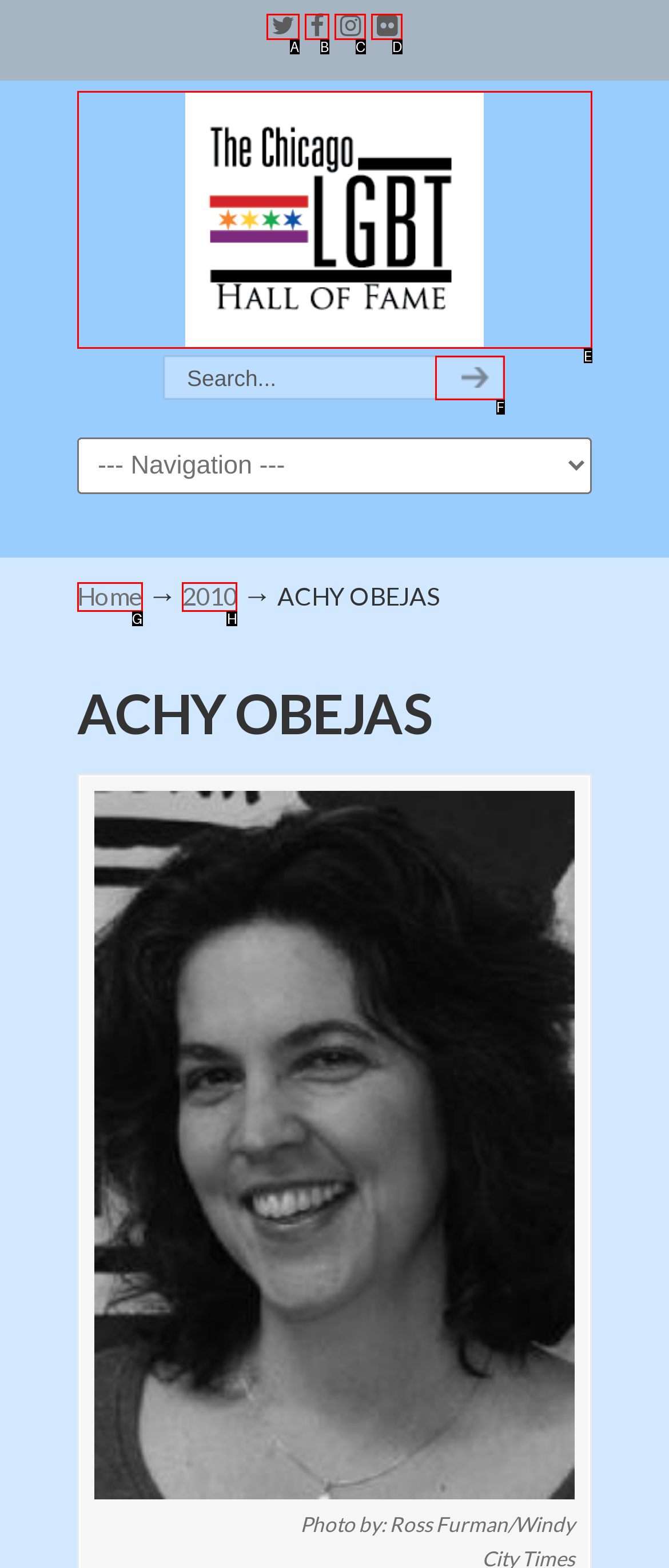Find the correct option to complete this instruction: click on the search button. Reply with the corresponding letter.

F